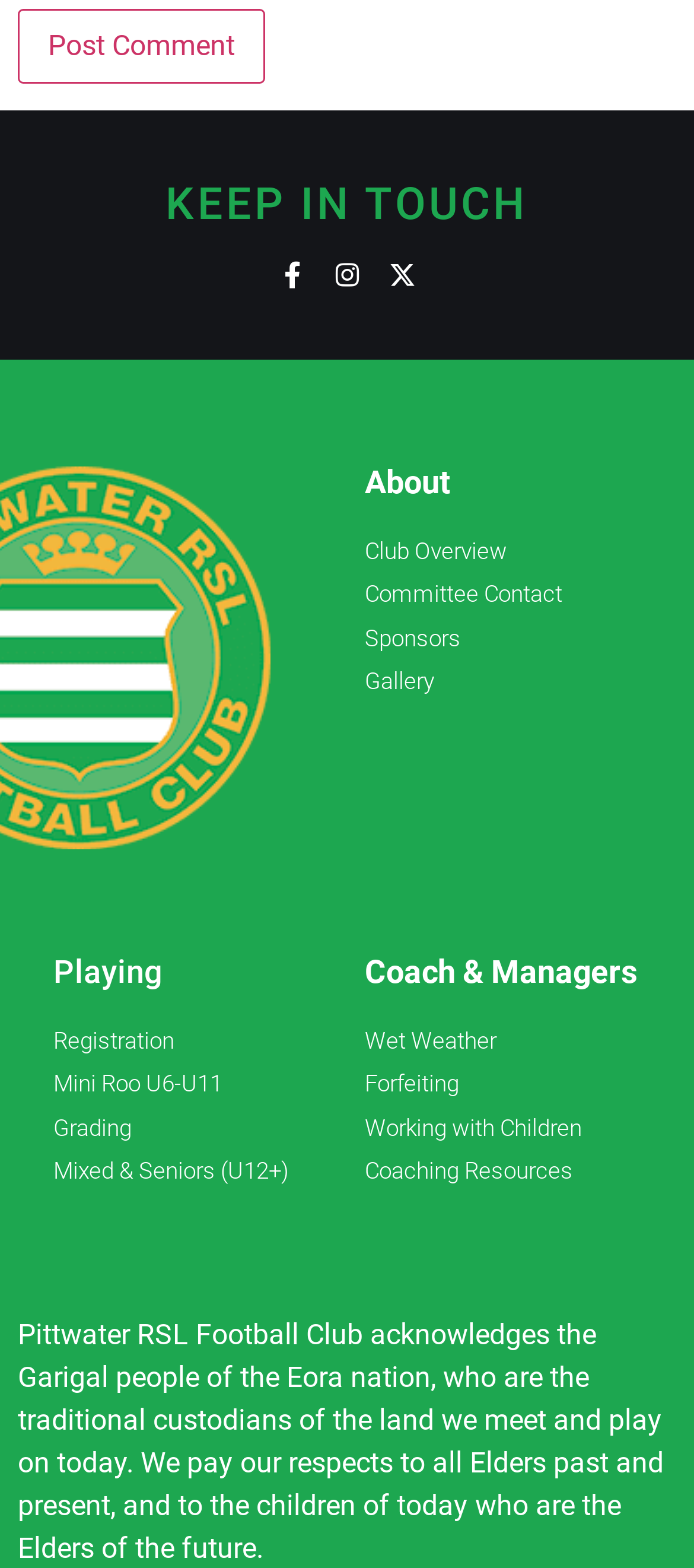Point out the bounding box coordinates of the section to click in order to follow this instruction: "Learn about Ebola outbreak".

None